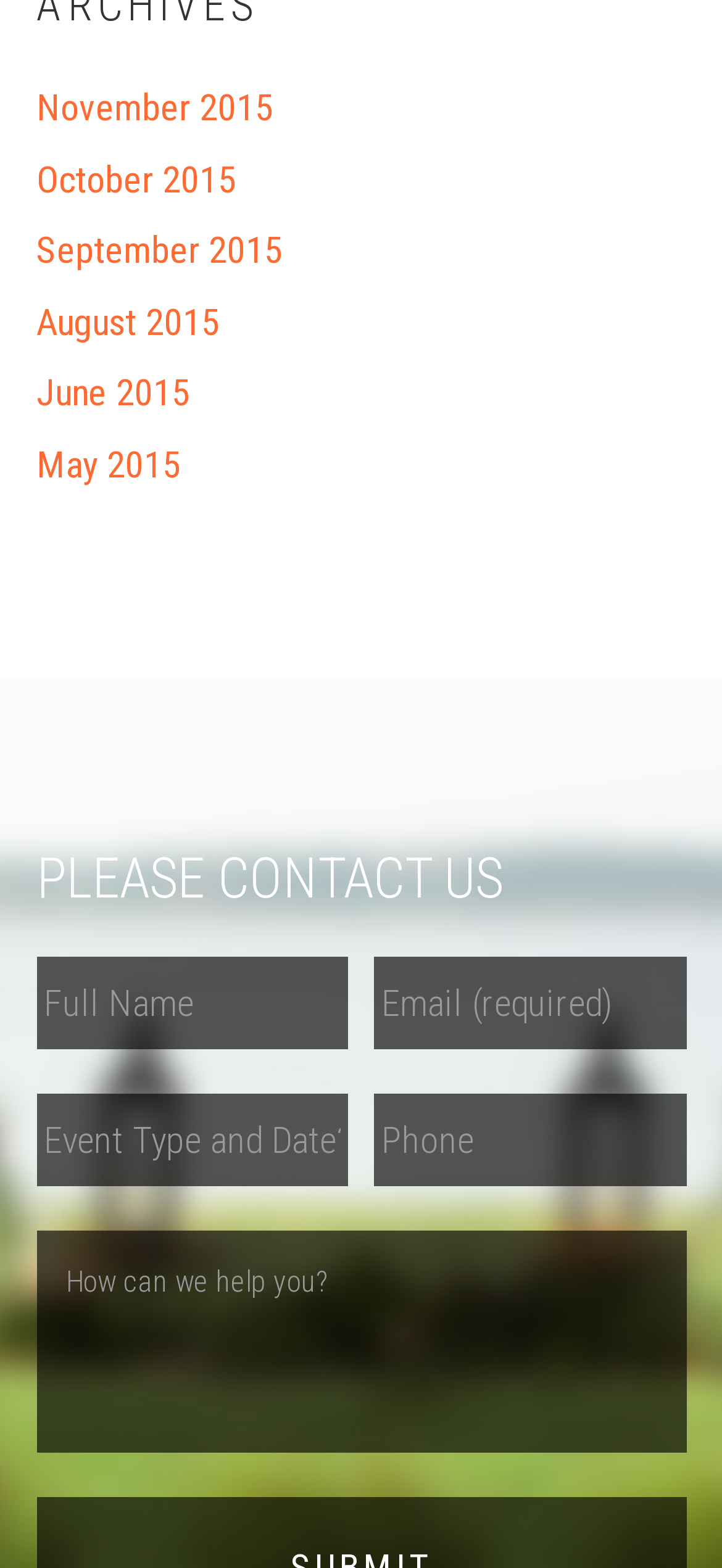Please identify the bounding box coordinates of the element's region that I should click in order to complete the following instruction: "contact us". The bounding box coordinates consist of four float numbers between 0 and 1, i.e., [left, top, right, bottom].

[0.05, 0.539, 0.95, 0.582]